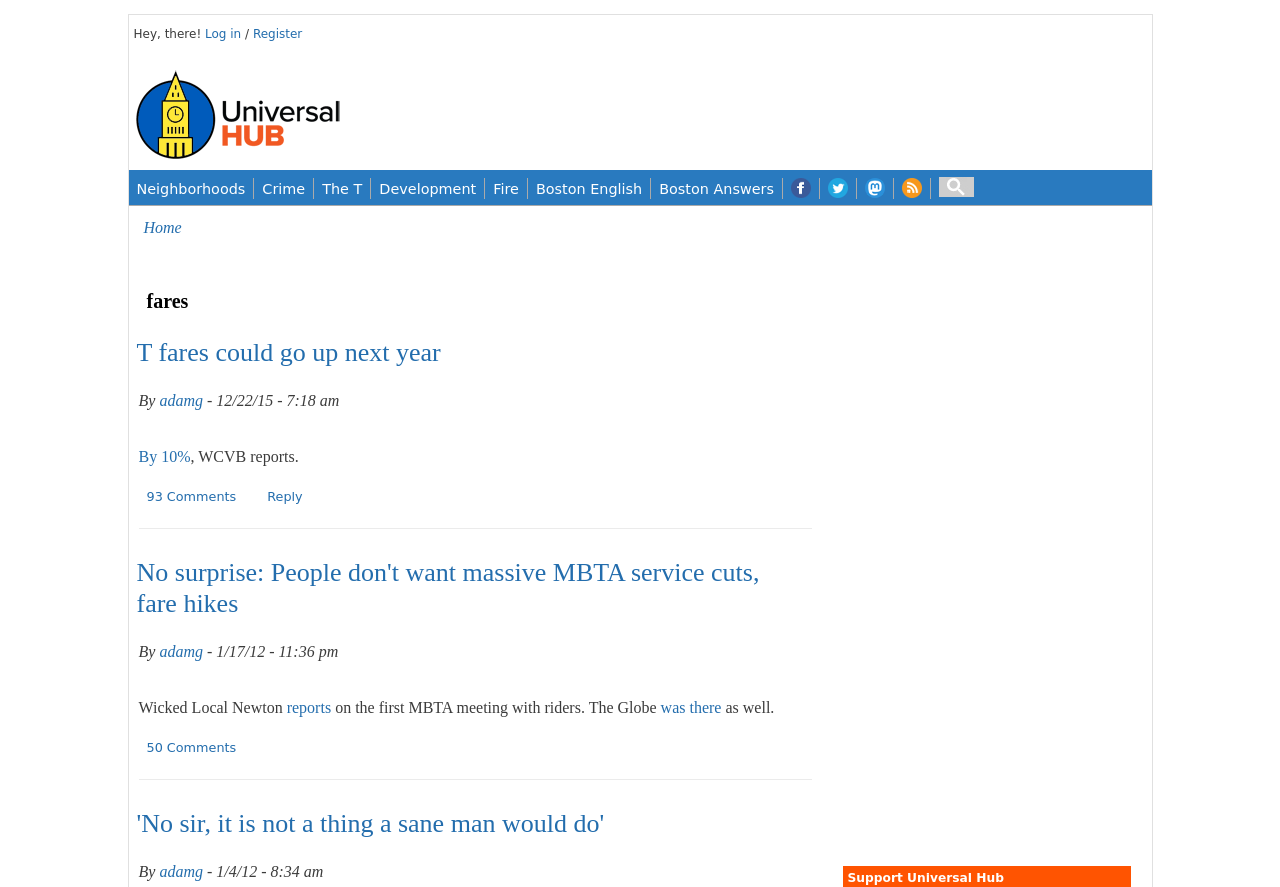Construct a comprehensive caption that outlines the webpage's structure and content.

The webpage is titled "fares | Universal Hub" and has a prominent link to "Skip to main content" at the top left corner. Below this link, there is a greeting "Hey, there!" followed by links to "Log in" and "Register" on the same line. 

To the right of the greeting, there is a link to "Universal Hub" with an accompanying image. Below this, there are several links to different categories, including "Neighborhoods", "Crime", "The T", "Development", "Fire", "Boston English", "Boston Answers", "Facebook", "Twitter", and "RSS". Each of these links has an associated image.

On the left side of the page, there is a link to "Home" and a heading that reads "fares". Below this, there are several news articles. The first article has a heading "T fares could go up next year" and is accompanied by a link to the article. The article is attributed to "adamg" and has a timestamp of "12/22/15 - 7:18 am". There is also a link to "By 10%" and a brief summary of the article.

The second article has a heading "No surprise: People don't want massive MBTA service cuts, fare hikes" and is also attributed to "adamg". The article has a timestamp of "1/17/12 - 11:36 pm". 

The third article has a heading "'No sir, it is not a thing a sane man would do'" and is attributed to "adamg" with a timestamp of "1/4/12 - 8:34 am". Each of these articles has a link to comments, with the number of comments displayed.